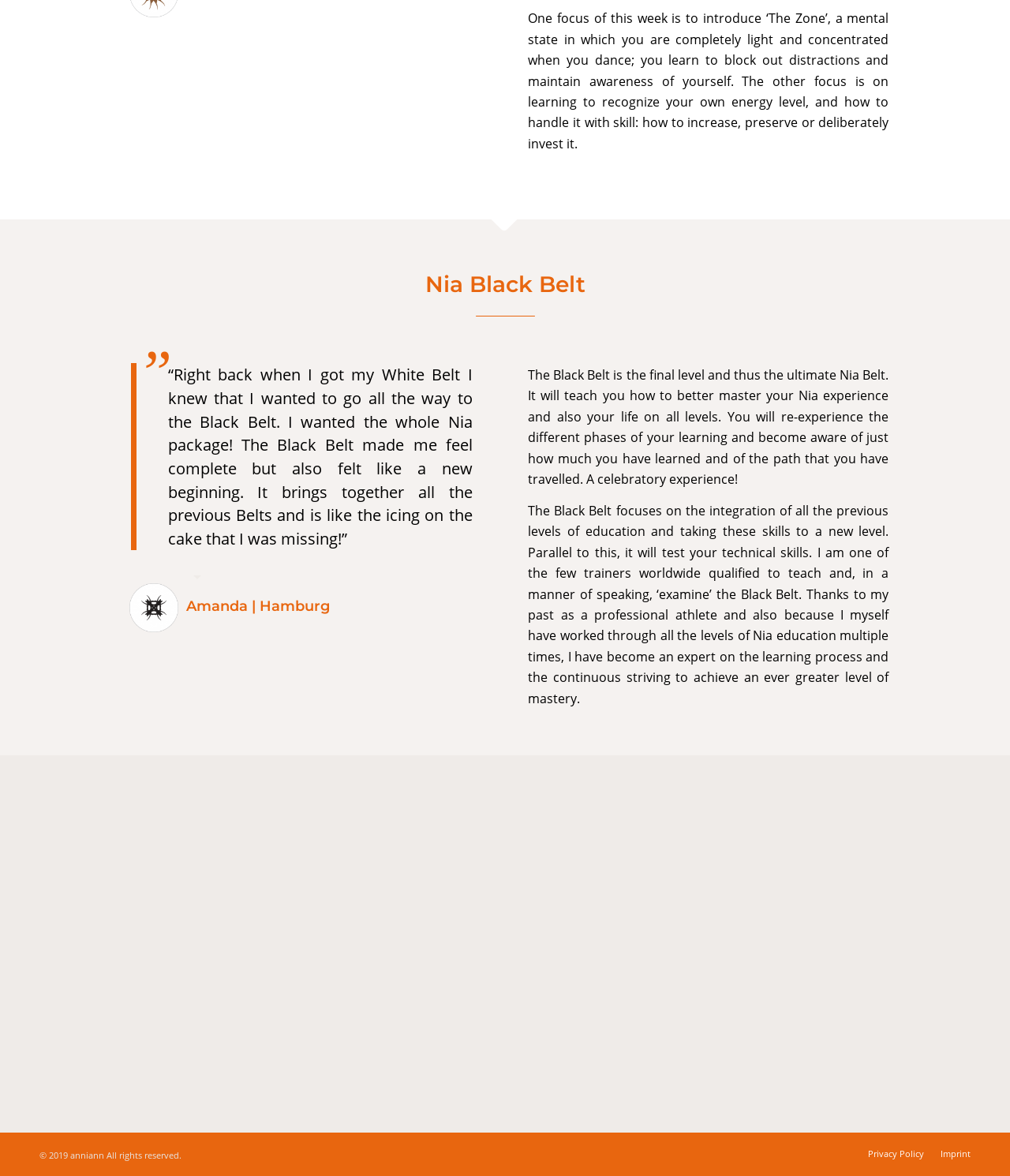What is the address of Ann Christiansen?
Analyze the screenshot and provide a detailed answer to the question.

According to the StaticText element with ID 236, the address of Ann Christiansen is Grindelallee 43, Haus D, which is located in 20146 Hamburg, Germany, as indicated by the StaticText element with ID 238.